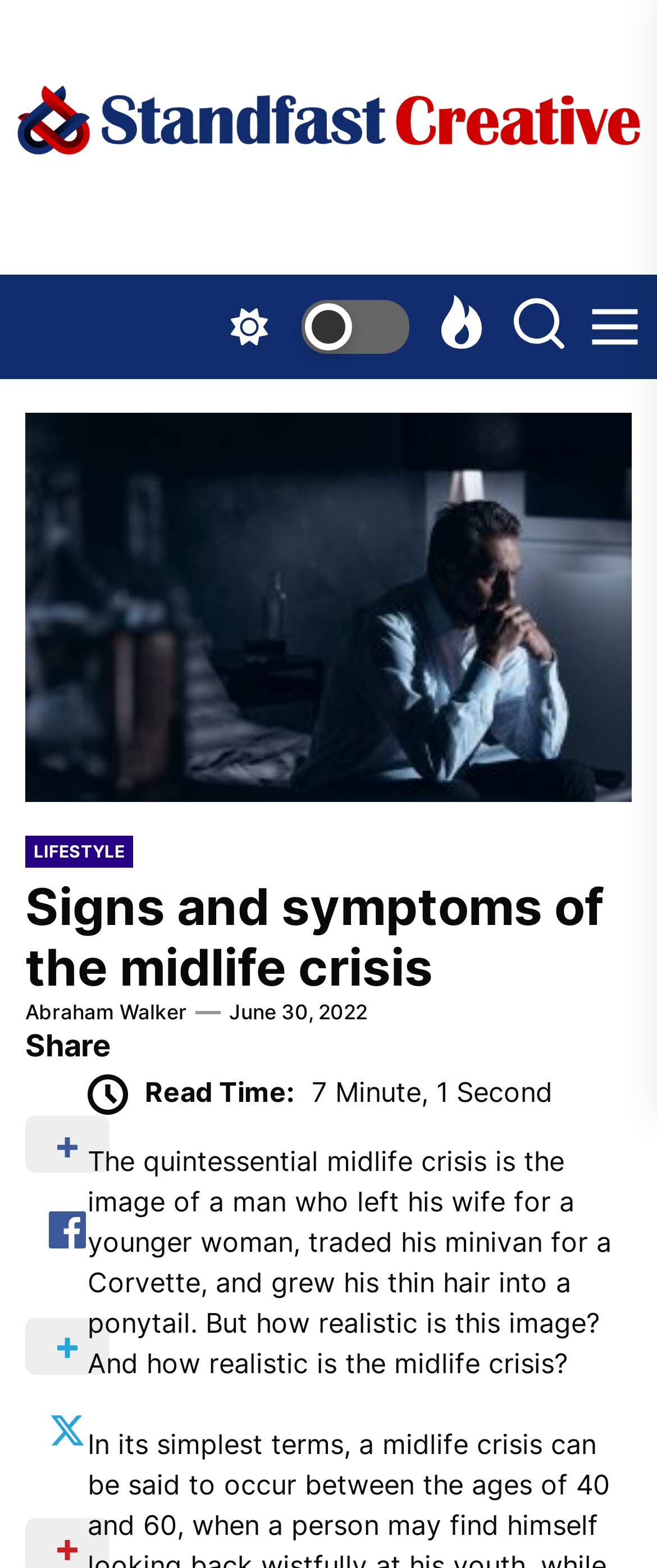What is the topic of the article?
Please give a detailed and thorough answer to the question, covering all relevant points.

The topic of the article can be inferred from the main heading 'Signs and symptoms of the midlife crisis' and the introductory paragraph which describes the quintessential midlife crisis.